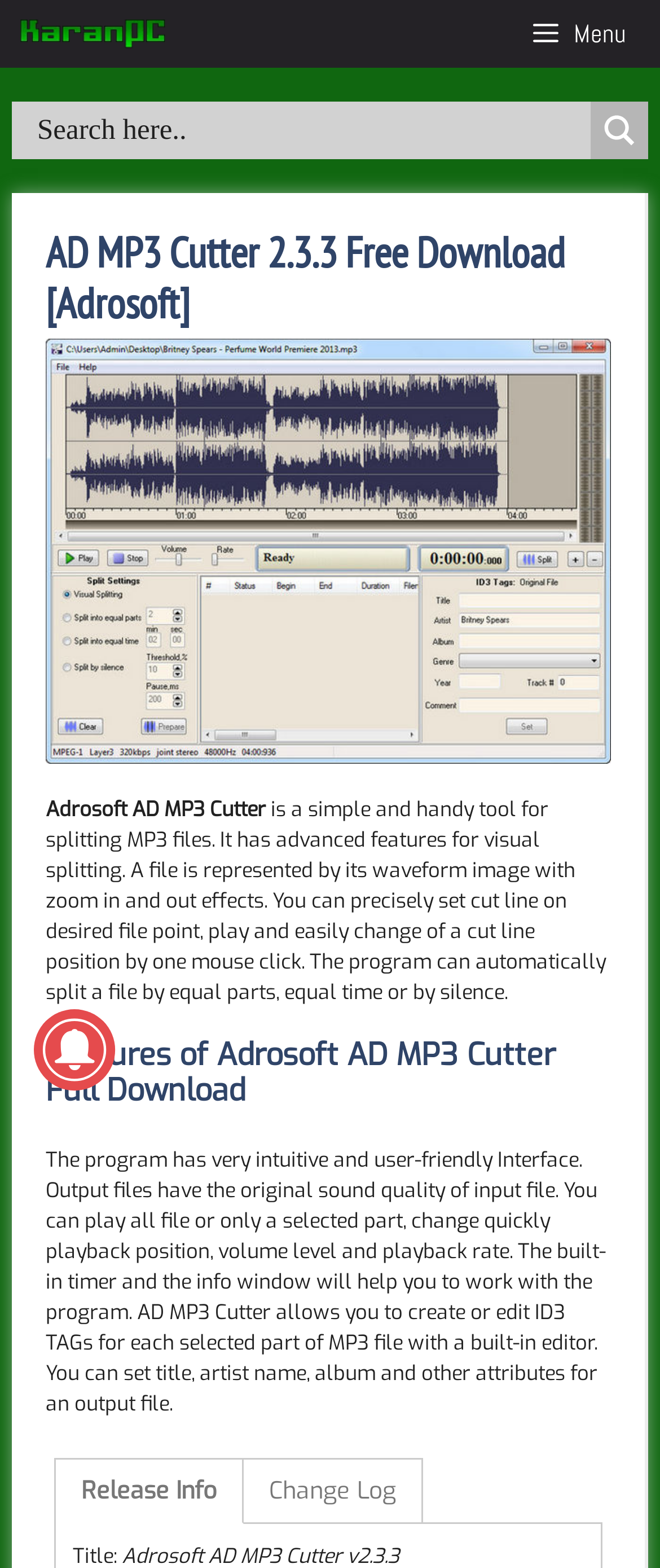What is the orientation of the tablist?
Using the image as a reference, answer with just one word or a short phrase.

Horizontal